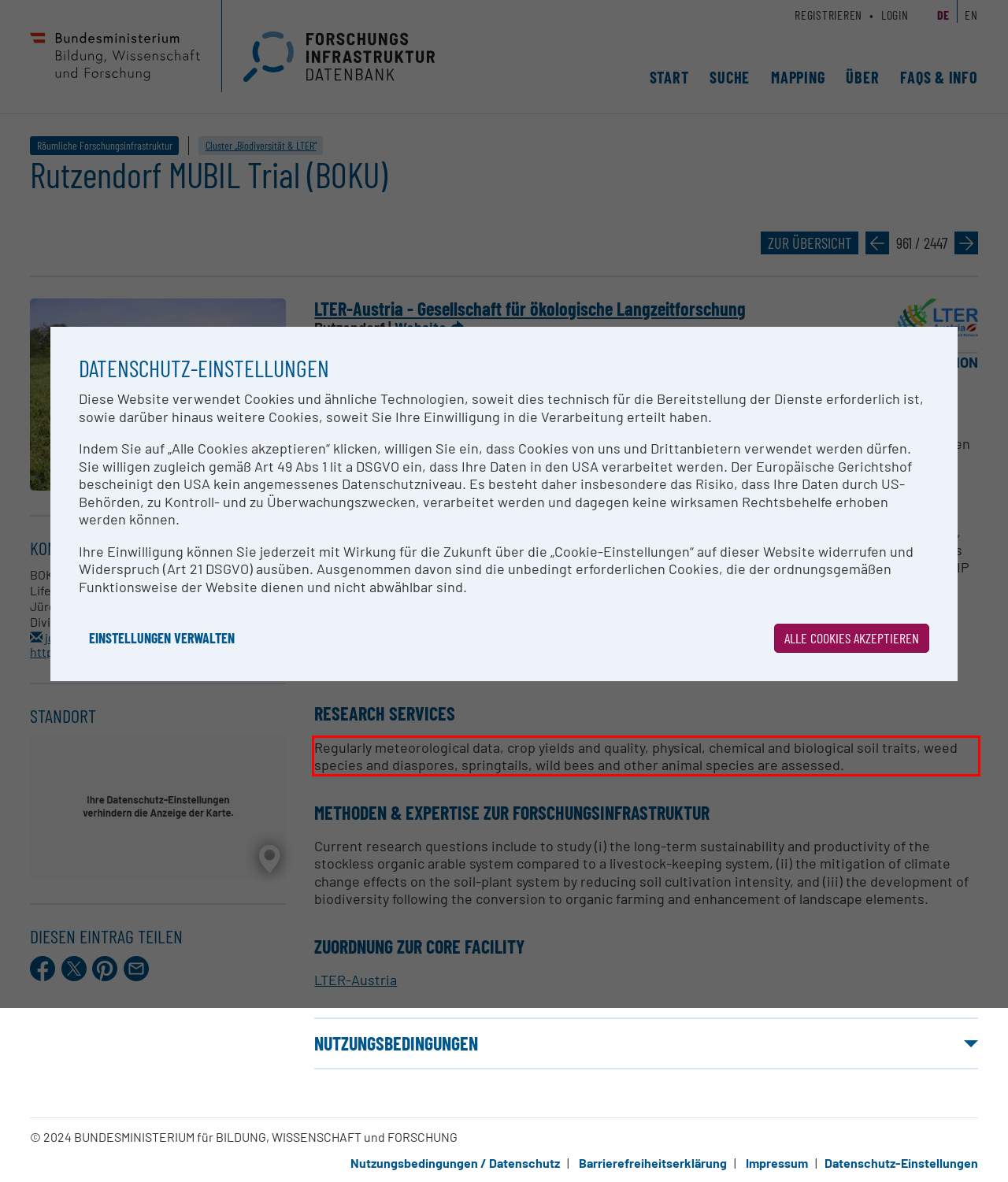Within the screenshot of the webpage, there is a red rectangle. Please recognize and generate the text content inside this red bounding box.

Regularly meteorological data, crop yields and quality, physical, chemical and biological soil traits, weed species and diaspores, springtails, wild bees and other animal species are assessed.